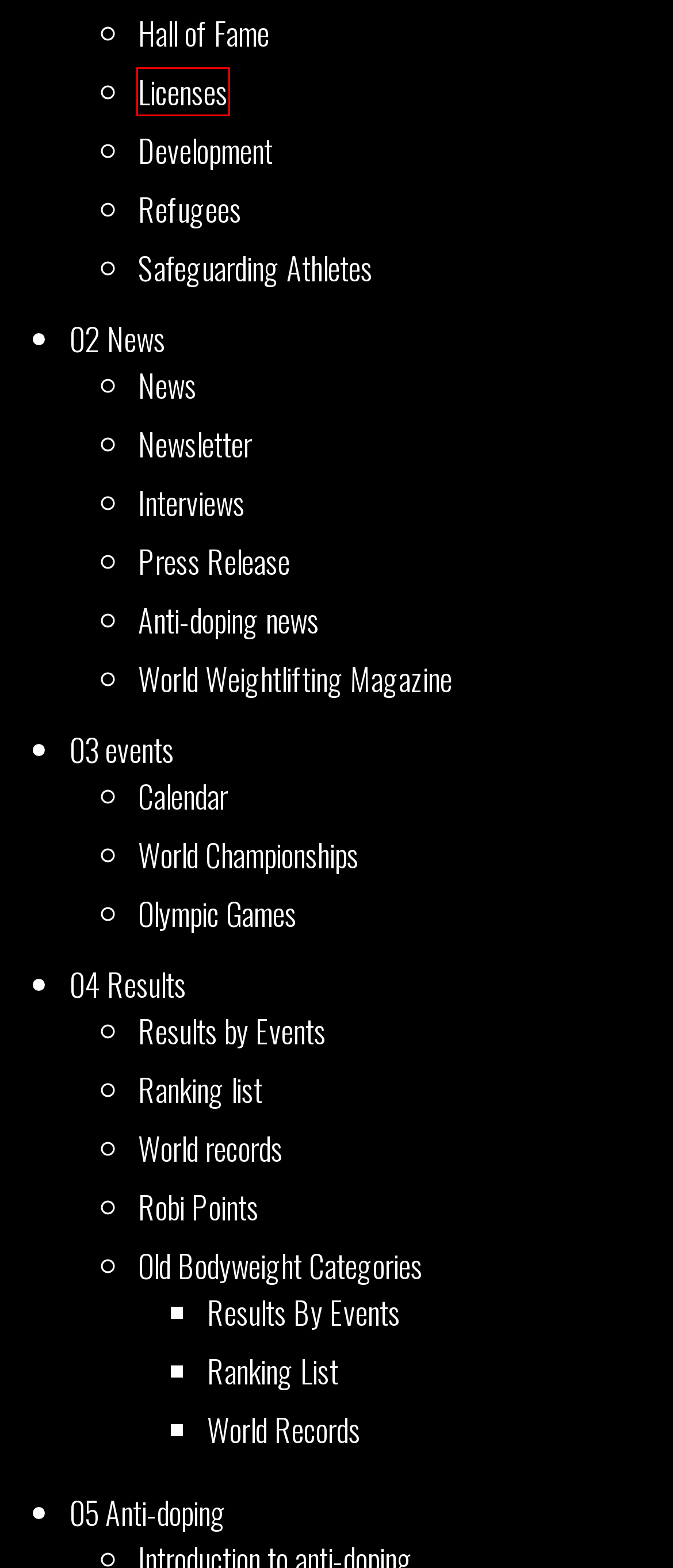You have a screenshot of a webpage with a red bounding box around an element. Select the webpage description that best matches the new webpage after clicking the element within the red bounding box. Here are the descriptions:
A. Newsletter – International Weightlifting Federation
B. Anti-doping news – International Weightlifting Federation
C. Robi Points – International Weightlifting Federation
D. Licenses – International Weightlifting Federation
E. World Records Old Bw – International Weightlifting Federation
F. Calendar – International Weightlifting Federation
G. Safeguarding Athletes – International Weightlifting Federation
H. Refugee Team – International Weightlifting Federation

D